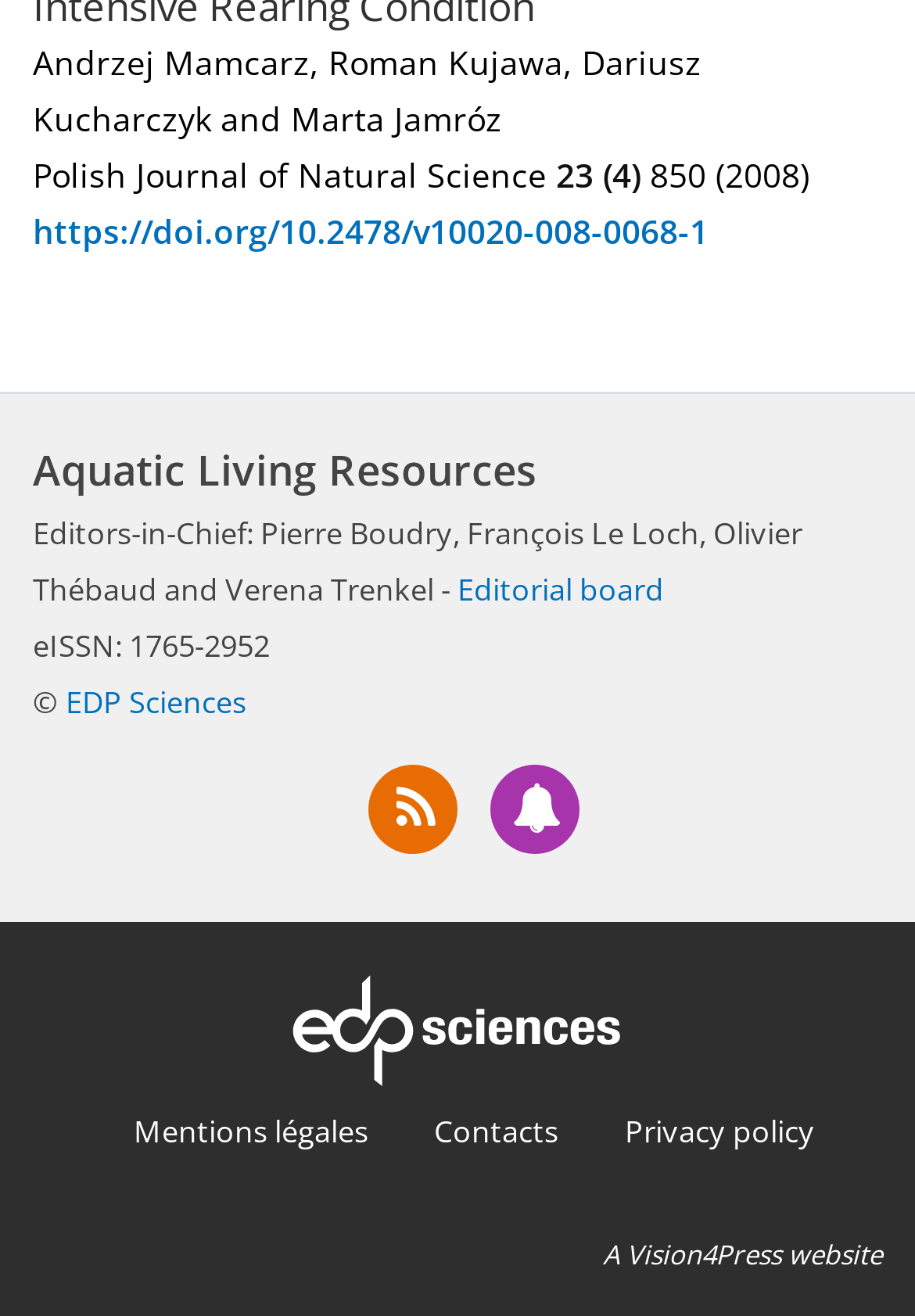Using the webpage screenshot and the element description title="Access our RSS feeds", determine the bounding box coordinates. Specify the coordinates in the format (top-left x, top-left y, bottom-right x, bottom-right y) with values ranging from 0 to 1.

[0.403, 0.581, 0.5, 0.649]